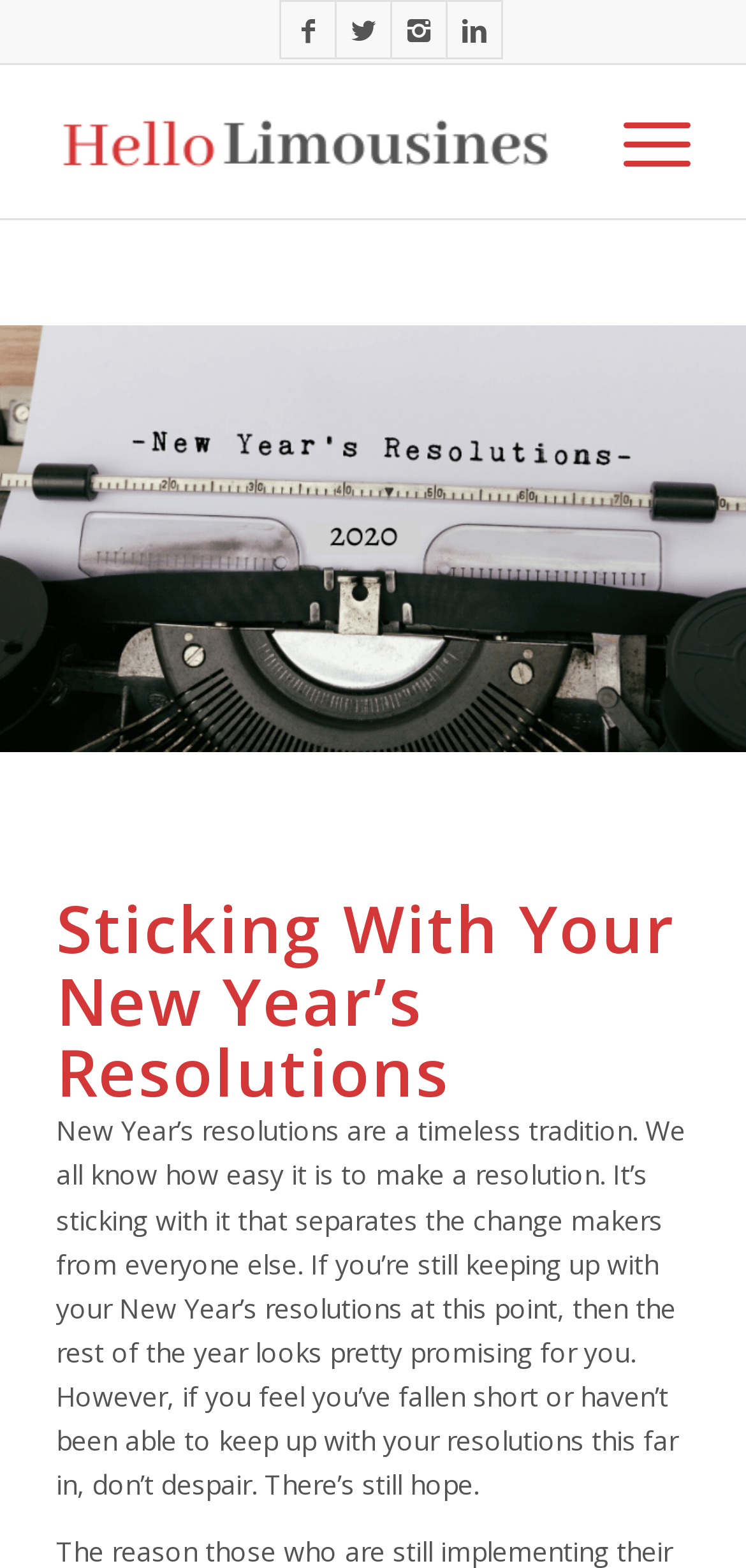Reply to the question with a single word or phrase:
How many social media links are there?

4